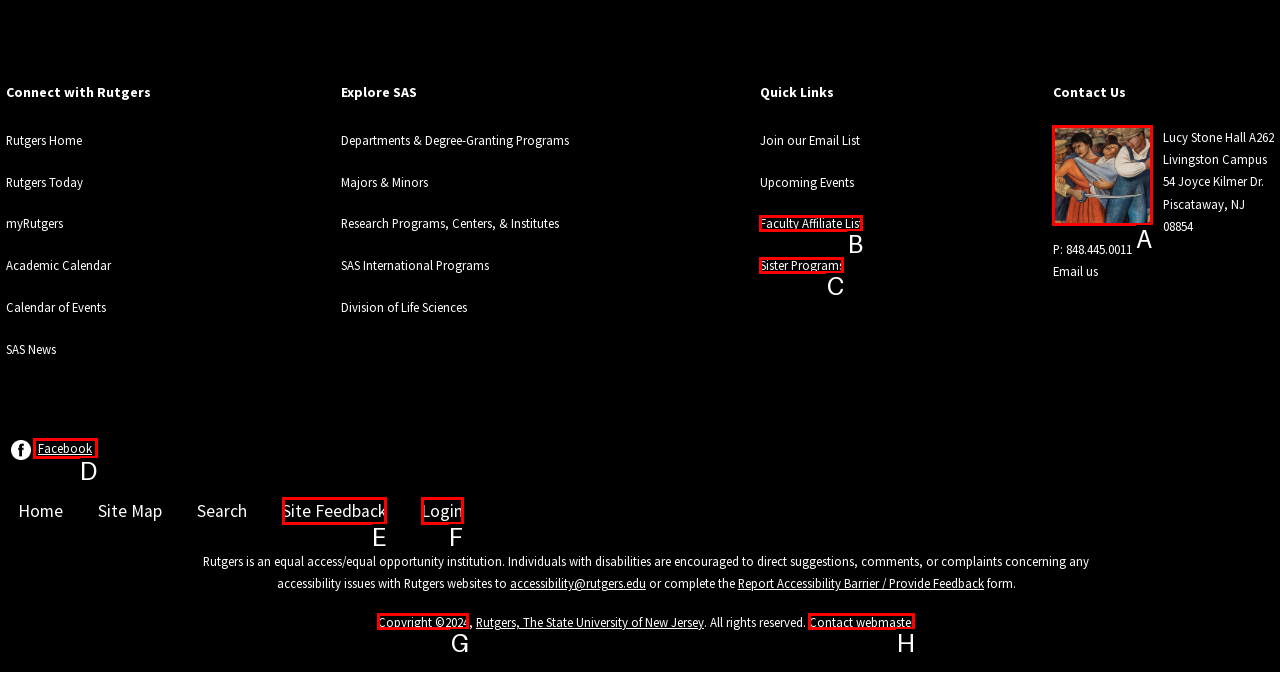Identify the HTML element to select in order to accomplish the following task: View the map
Reply with the letter of the chosen option from the given choices directly.

A